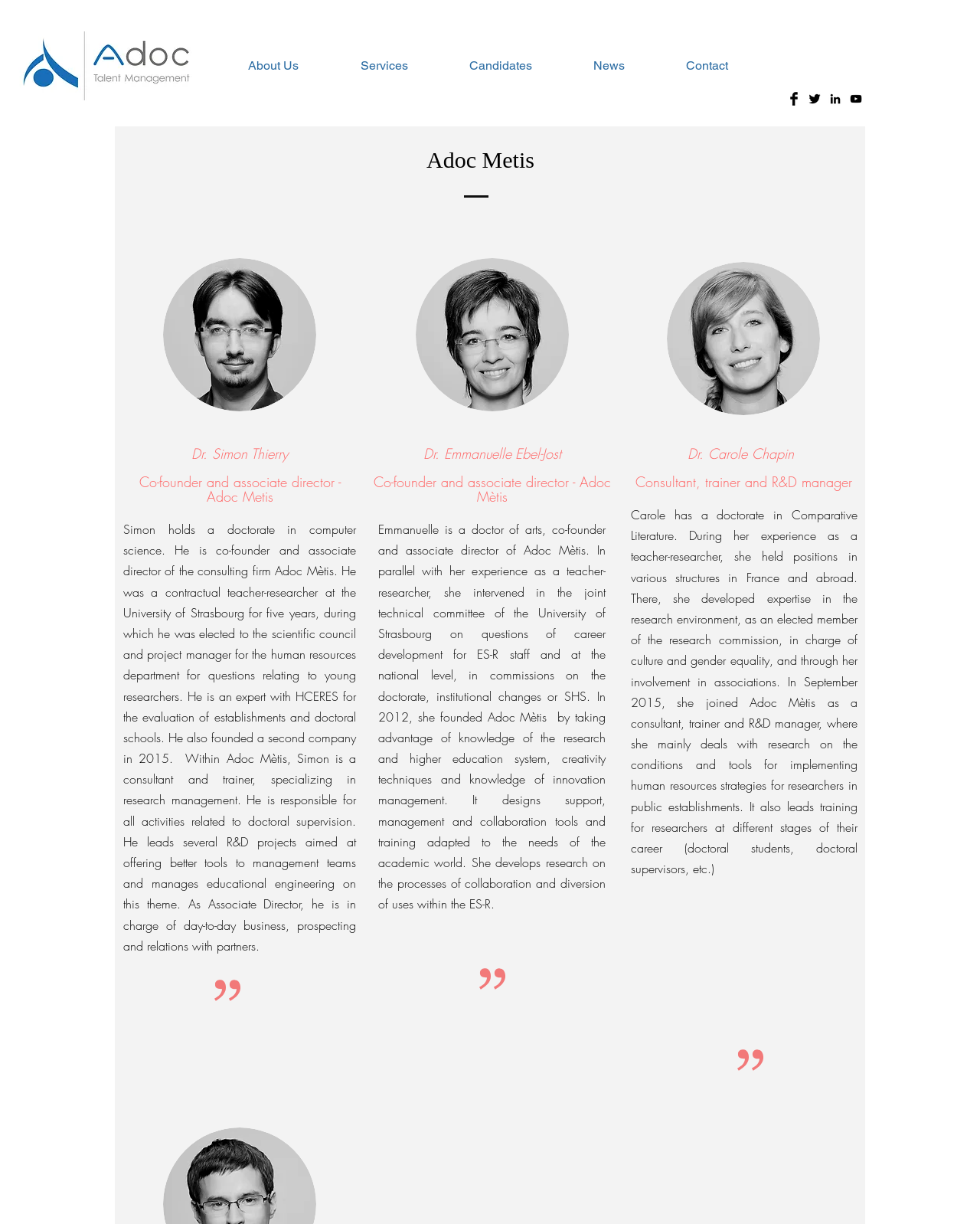Determine the bounding box coordinates for the HTML element described here: "About Us".

[0.221, 0.038, 0.336, 0.069]